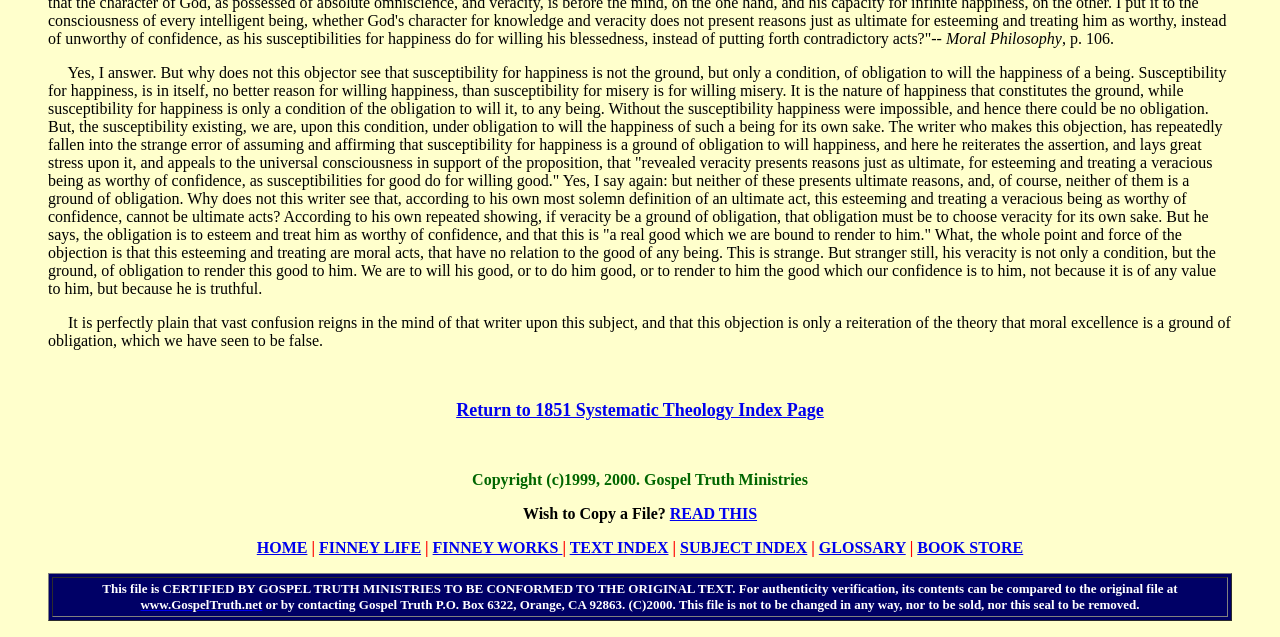What is the purpose of the link 'HOME'?
Please provide a comprehensive answer based on the details in the screenshot.

The link 'HOME' is likely used to navigate to the homepage of the website, which would provide an overview of the website's content and resources.